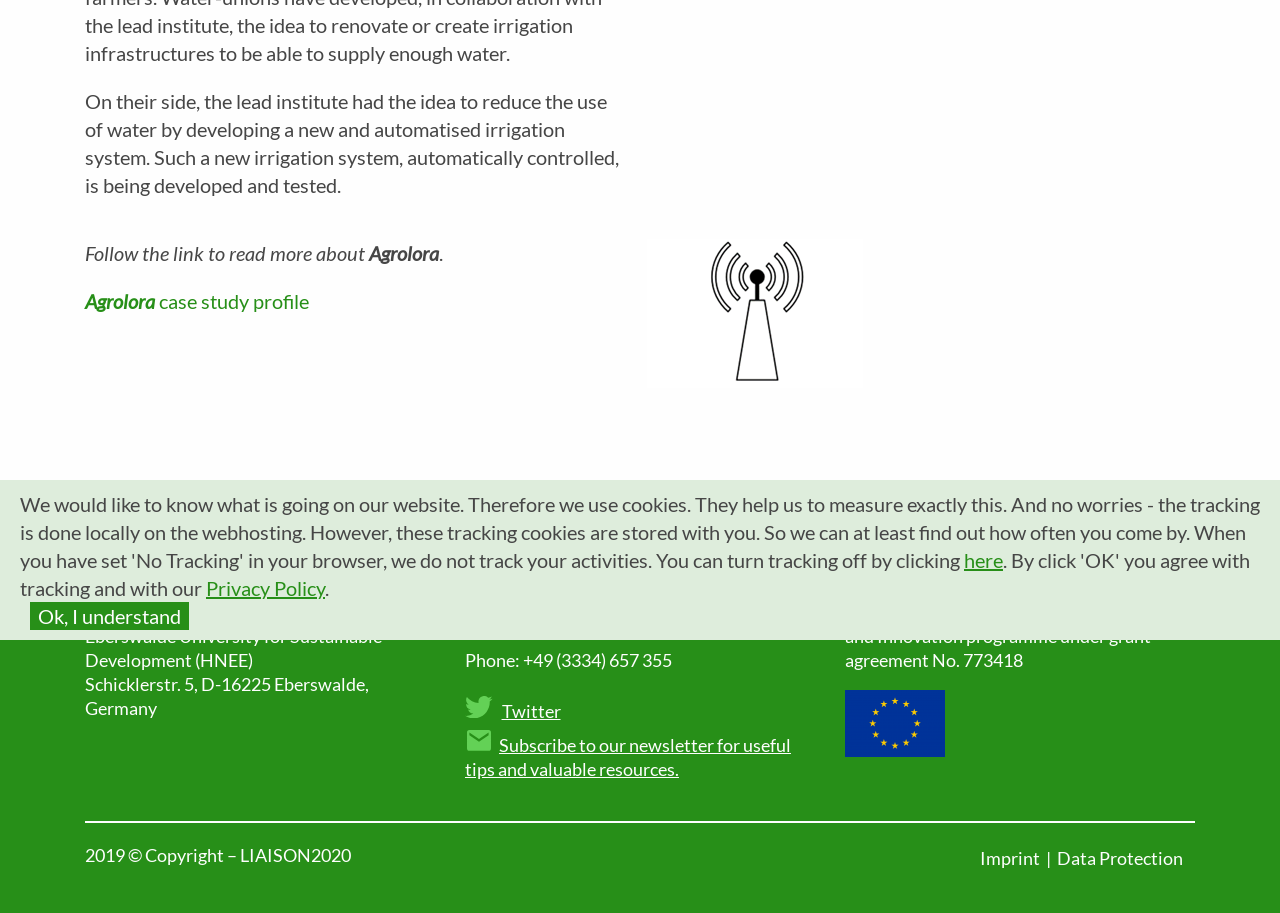Identify the bounding box for the UI element described as: "Imprint". The coordinates should be four float numbers between 0 and 1, i.e., [left, top, right, bottom].

[0.766, 0.928, 0.812, 0.952]